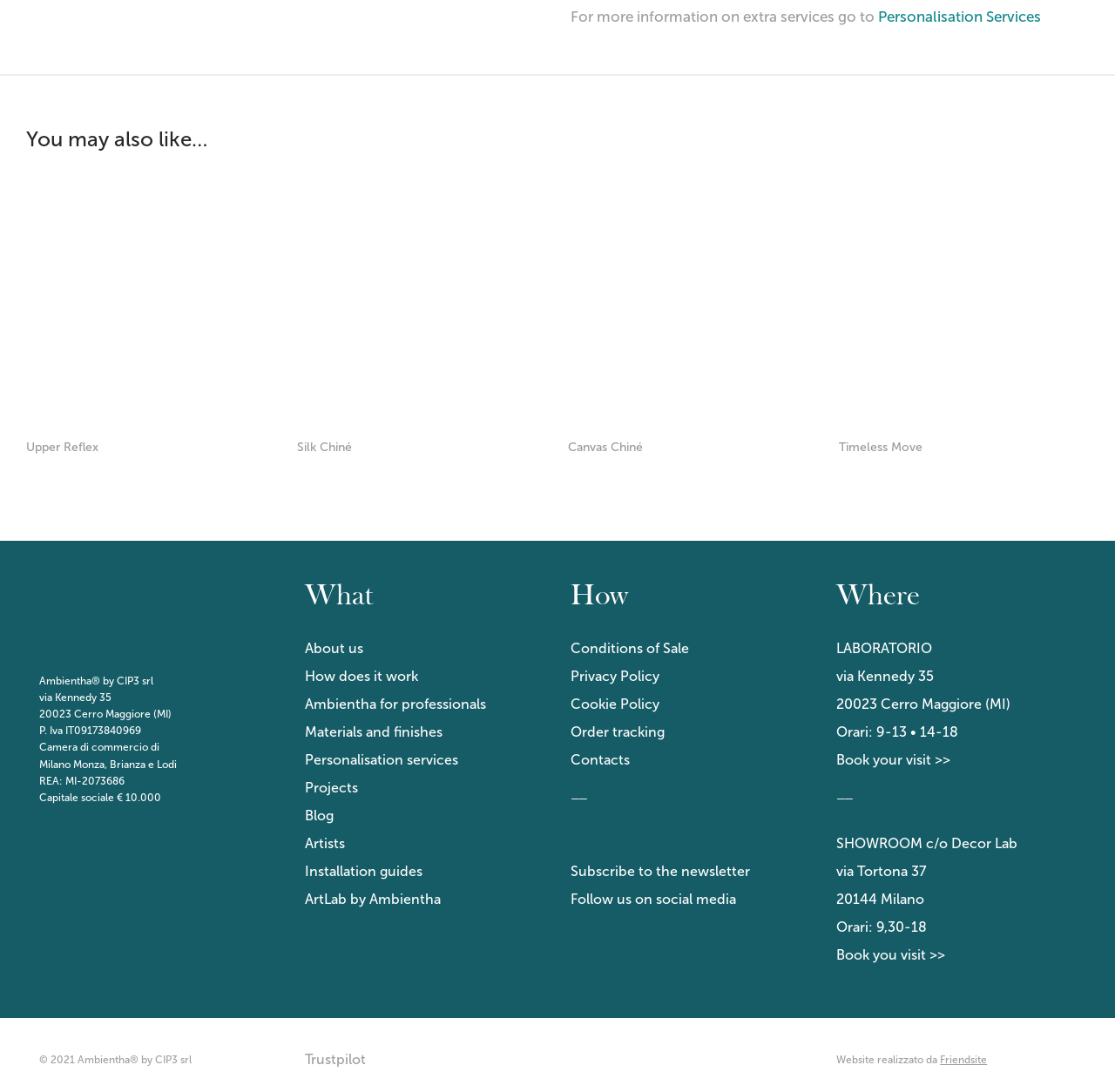How many social media links are there?
Please look at the screenshot and answer using one word or phrase.

4